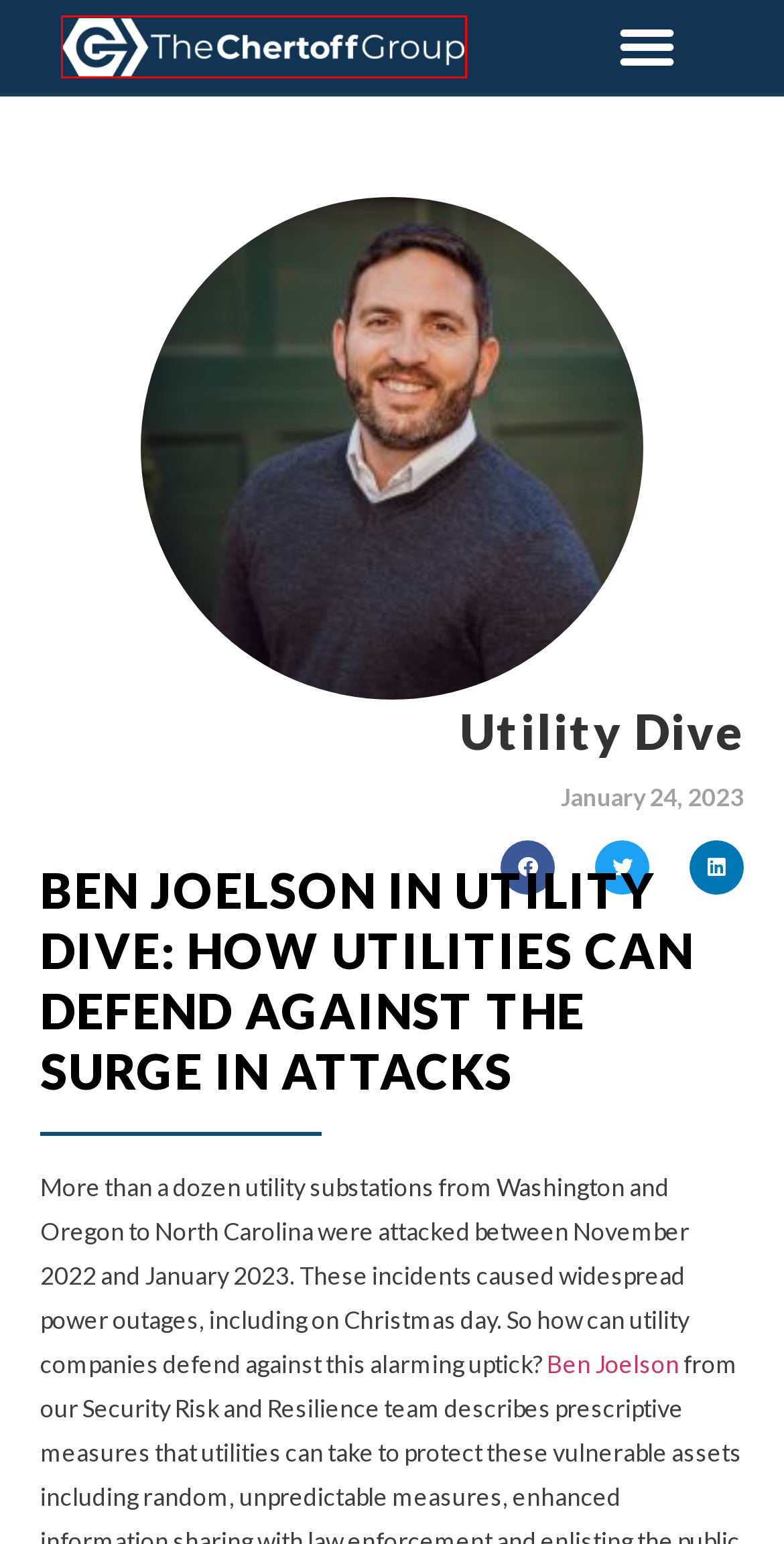You have been given a screenshot of a webpage, where a red bounding box surrounds a UI element. Identify the best matching webpage description for the page that loads after the element in the bounding box is clicked. Options include:
A. About The Chertoff Group - The Chertoff Group
B. Press Releases - The Chertoff Group
C. Cybersecurity - The Chertoff Group
D. Mergers and Acquisitions - The Chertoff Group
E. Geopolitical Risk Advisory - The Chertoff Group
F. Partners - The Chertoff Group
G. Media - The Chertoff Group
H. Chertoff Group Security Risk Management - The Chertoff Group

H